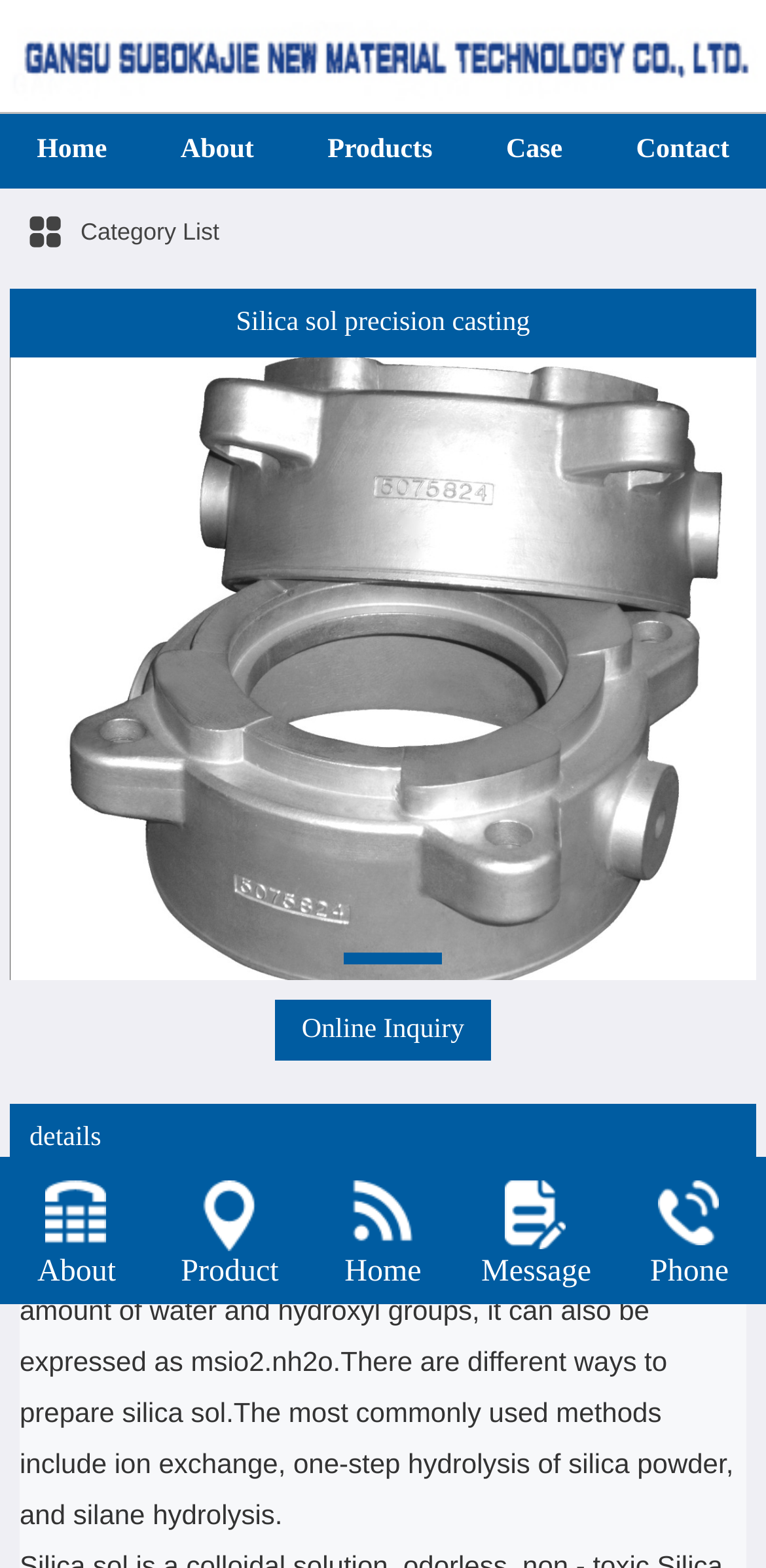Identify the bounding box coordinates for the region to click in order to carry out this instruction: "Go to the About page". Provide the coordinates using four float numbers between 0 and 1, formatted as [left, top, right, bottom].

[0.188, 0.079, 0.38, 0.114]